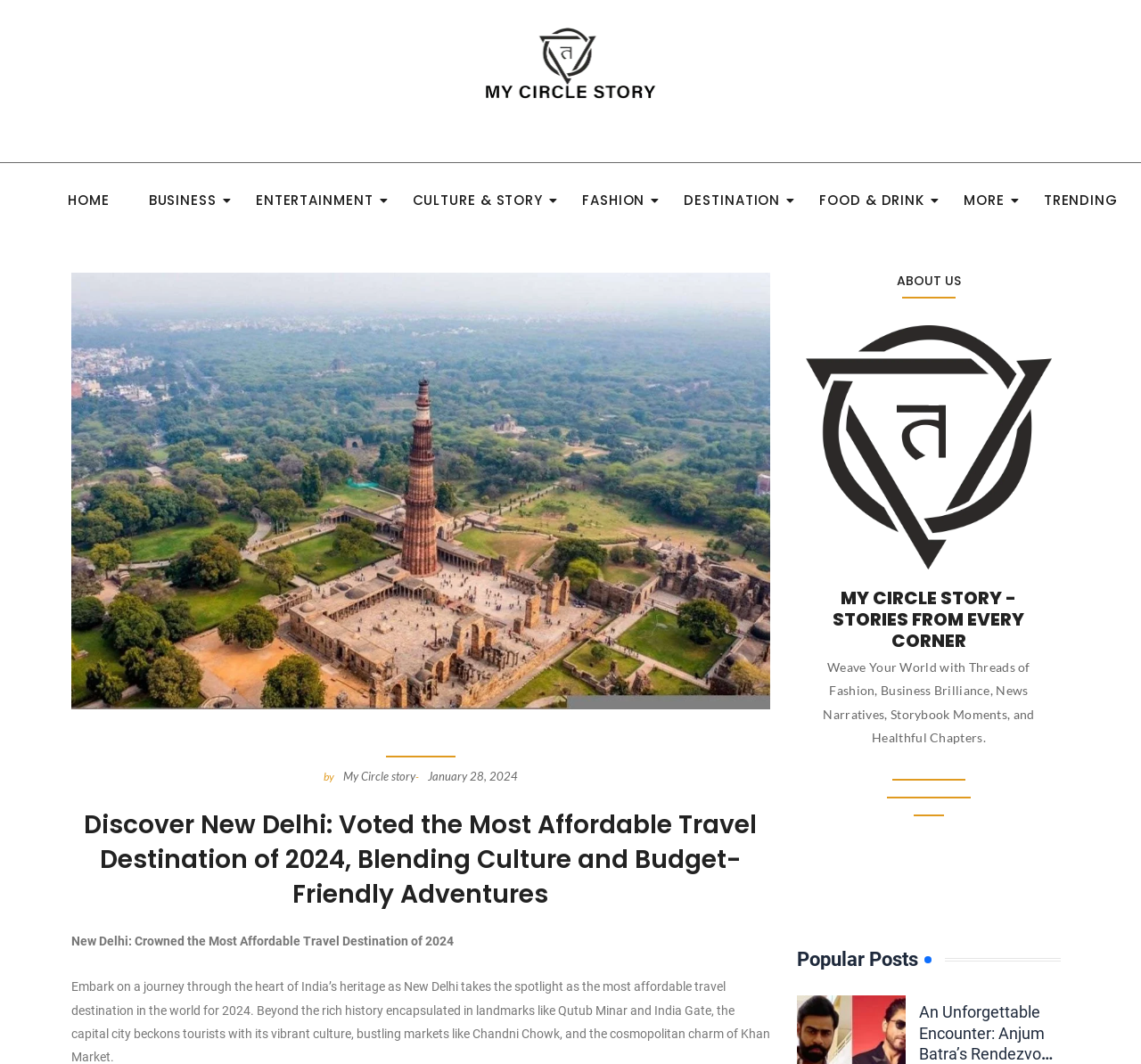Extract the heading text from the webpage.

Discover New Delhi: Voted the Most Affordable Travel Destination of 2024, Blending Culture and Budget-Friendly Adventures